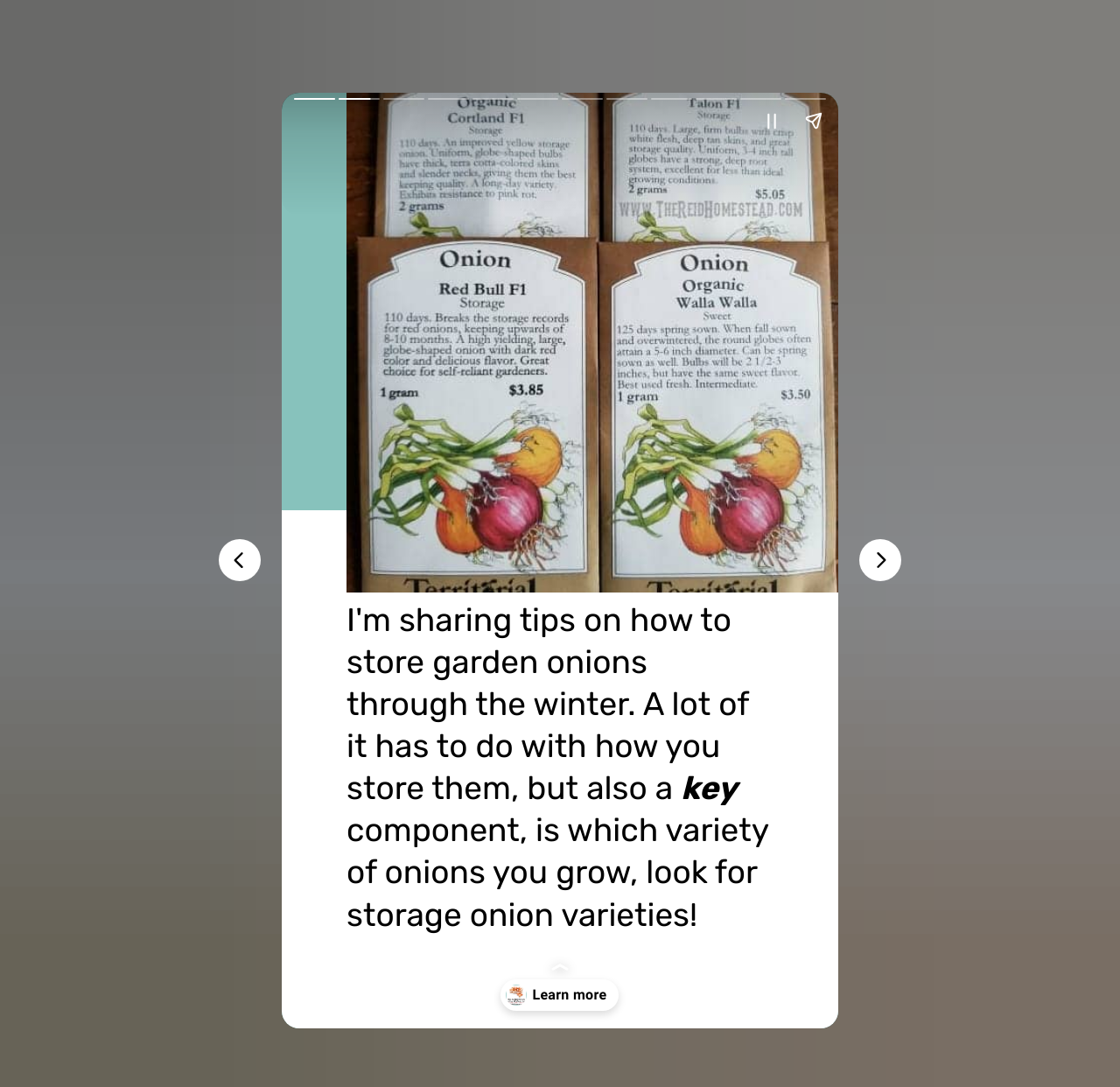Please answer the following question using a single word or phrase: 
What type of image is displayed on the webpage?

Packets of onion seeds